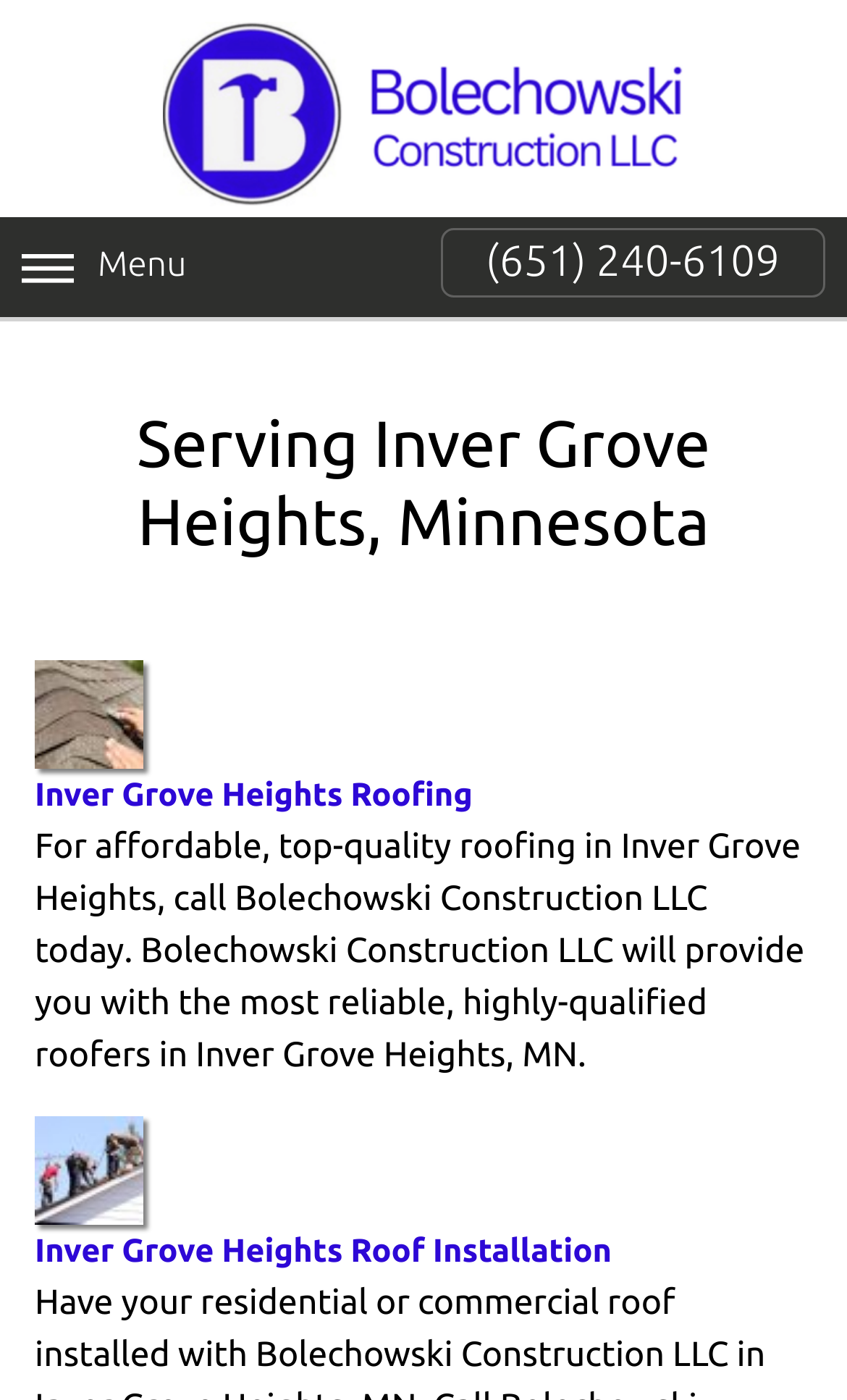Create a detailed summary of all the visual and textual information on the webpage.

The webpage is about the roofing contractor services provided by Bolechowski Construction LLC in Inver Grove Heights, Minnesota. At the top left of the page, there is a logo image of Bolechowski Construction LLC. Next to the logo, there is a "Menu" text. On the right side of the top section, there is a phone number "(651) 240-6109" displayed as a link.

Below the top section, there is a heading that reads "Serving Inver Grove Heights, Minnesota". Under this heading, there is a link to "Inver Grove Heights Roofing by Bolechowski Construction LLC" with a small image on the left side. The link is followed by a paragraph of text that describes the roofing services provided by Bolechowski Construction LLC in Inver Grove Heights, emphasizing the affordability and quality of their services.

Further down, there is another link to "Inver Grove Heights Roof Installation by Bolechowski Construction LLC" with a small image on the left side, similar to the previous link.